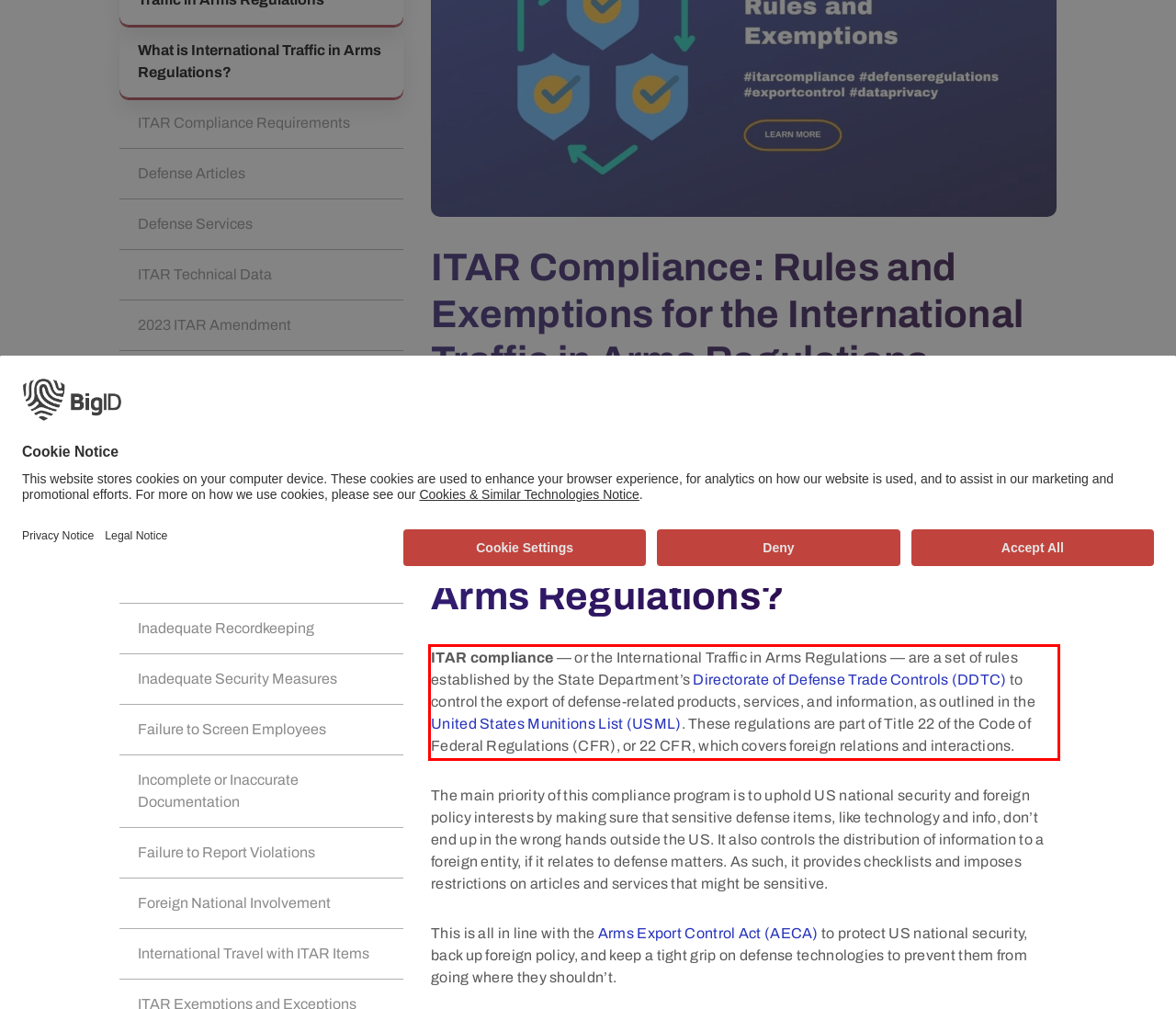You have a screenshot with a red rectangle around a UI element. Recognize and extract the text within this red bounding box using OCR.

ITAR compliance — or the International Traffic in Arms Regulations — are a set of rules established by the State Department’s Directorate of Defense Trade Controls (DDTC) to control the export of defense-related products, services, and information, as outlined in the United States Munitions List (USML). These regulations are part of Title 22 of the Code of Federal Regulations (CFR), or 22 CFR, which covers foreign relations and interactions.